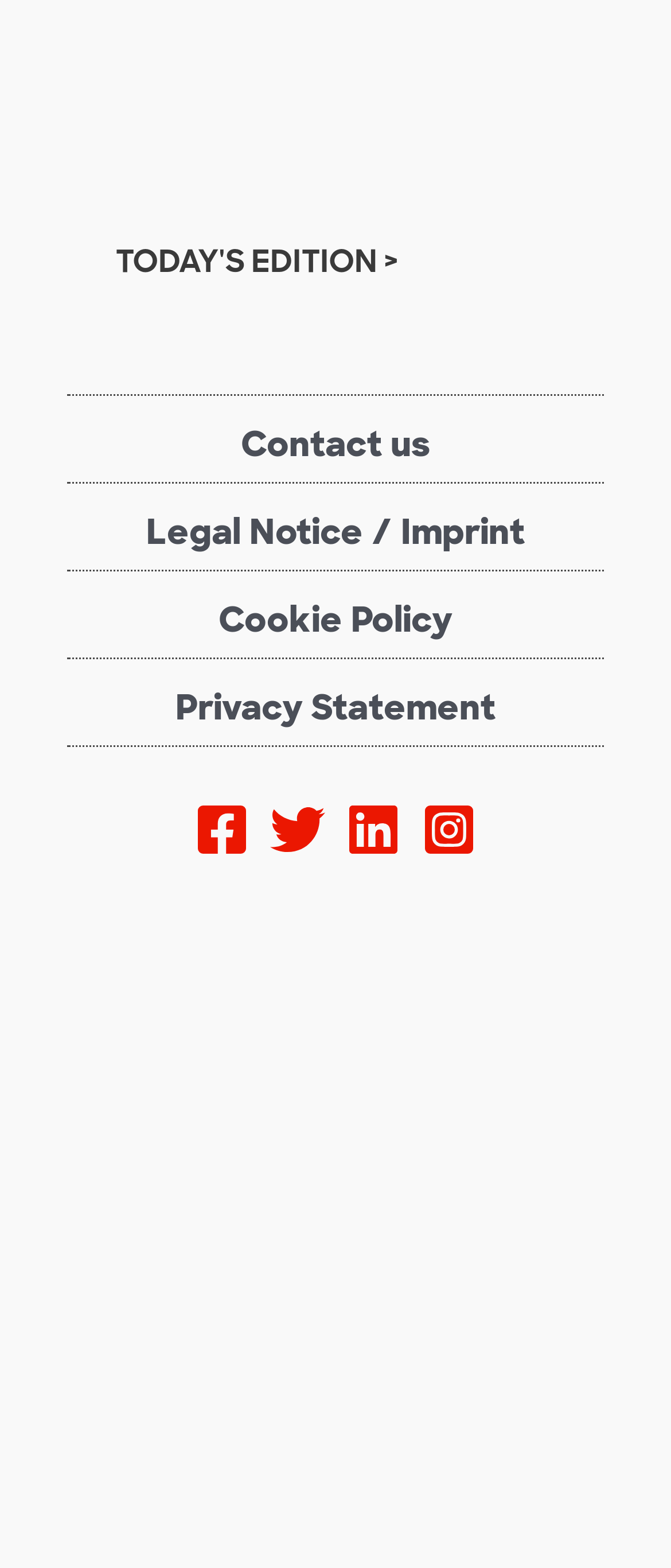Answer the question below with a single word or a brief phrase: 
How many social media links are there?

4